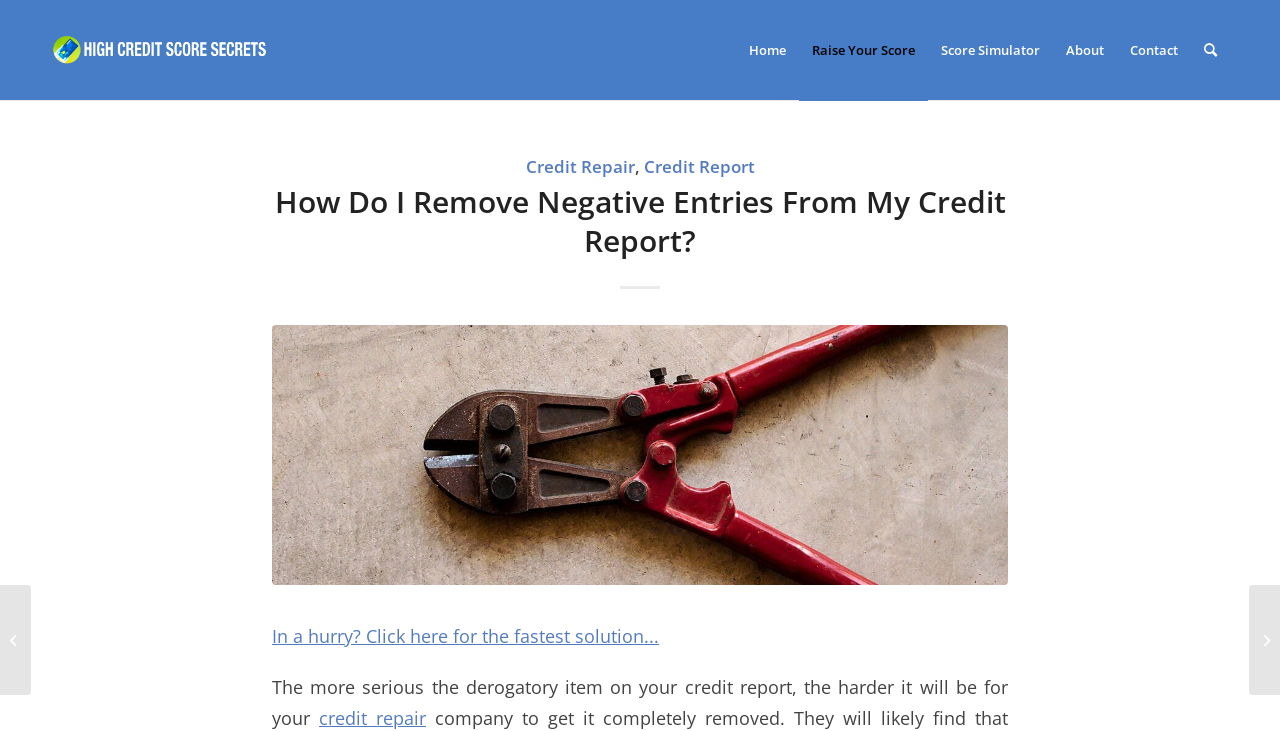Locate the bounding box coordinates of the UI element described by: "Home". Provide the coordinates as four float numbers between 0 and 1, formatted as [left, top, right, bottom].

[0.575, 0.0, 0.624, 0.137]